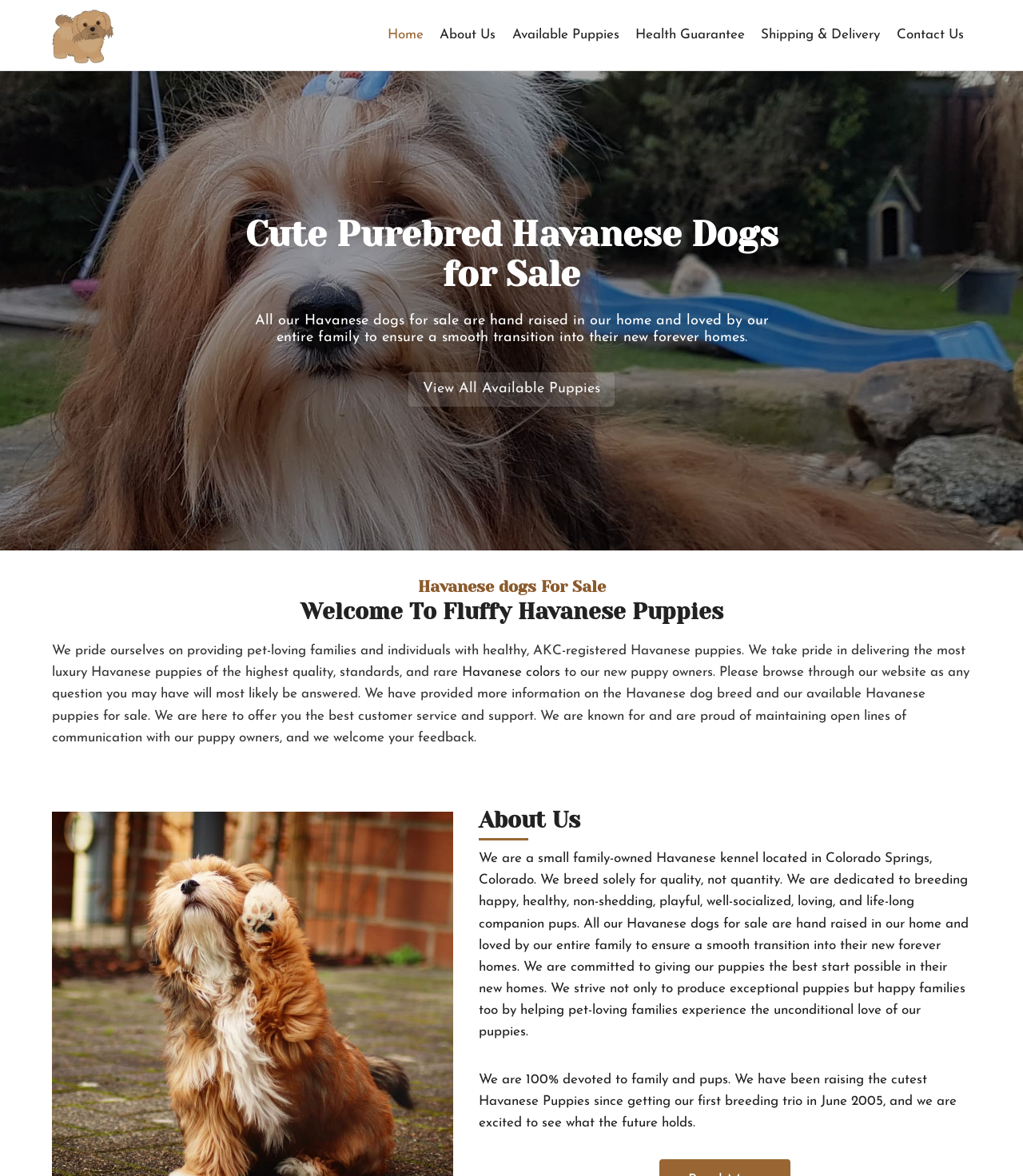Pinpoint the bounding box coordinates for the area that should be clicked to perform the following instruction: "Navigate to 'Home' page".

[0.371, 0.014, 0.422, 0.046]